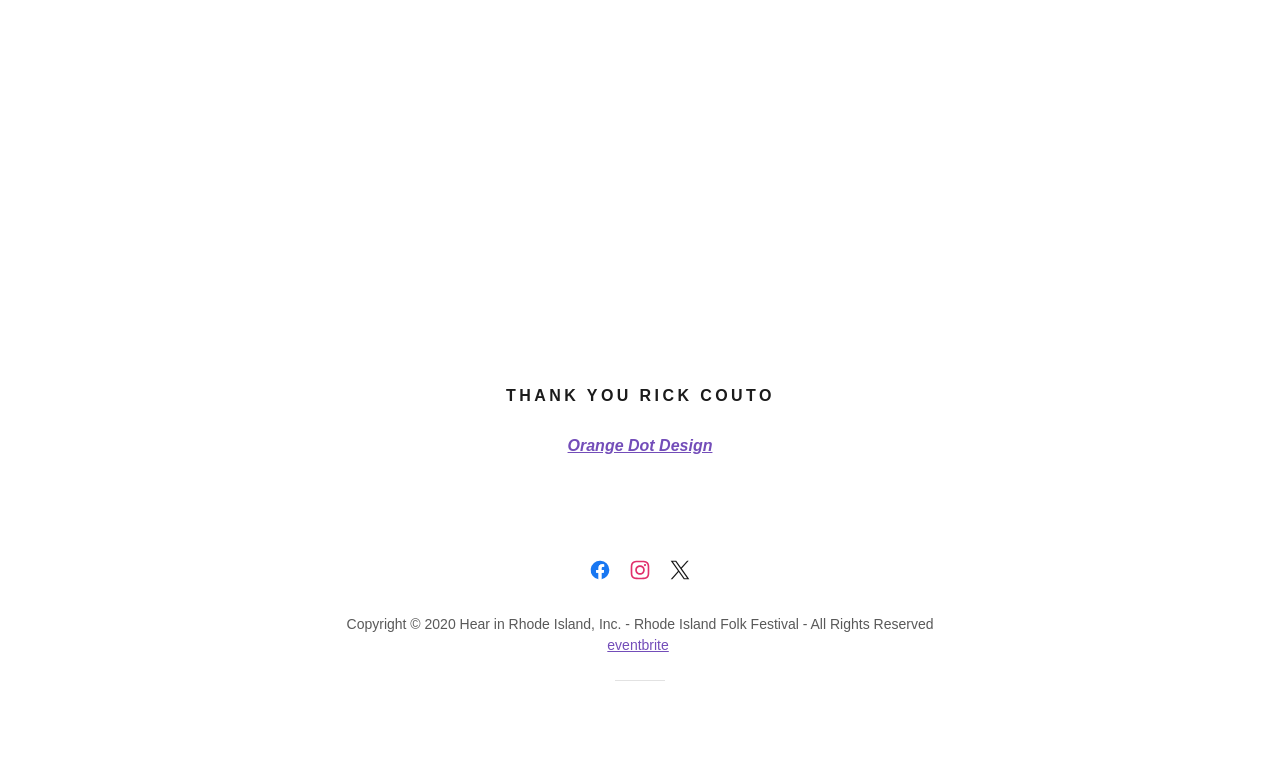What is the position of the Facebook social link?
By examining the image, provide a one-word or phrase answer.

Below the logo